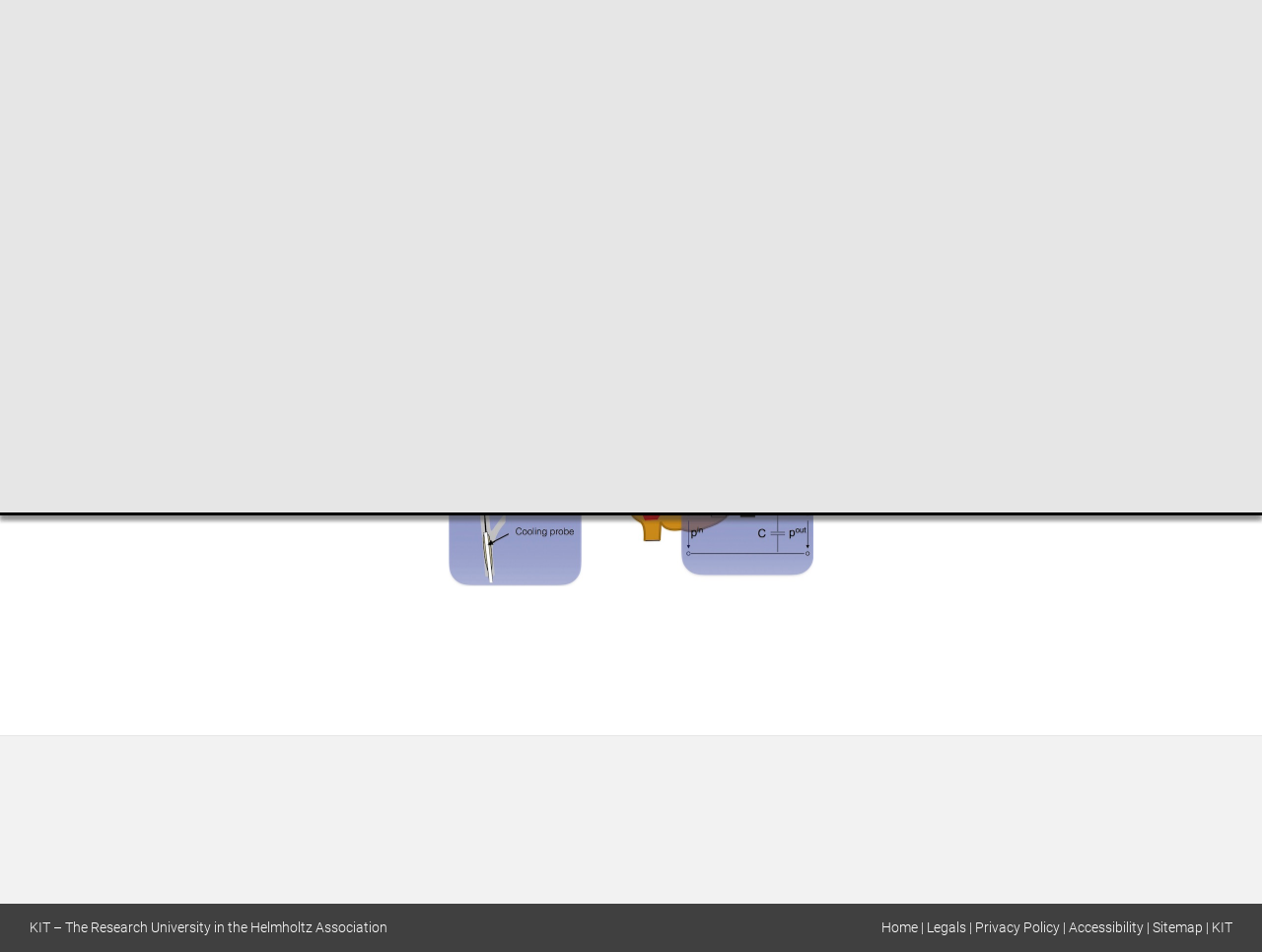From the webpage screenshot, predict the bounding box of the UI element that matches this description: "Privacy Policy".

[0.773, 0.966, 0.84, 0.983]